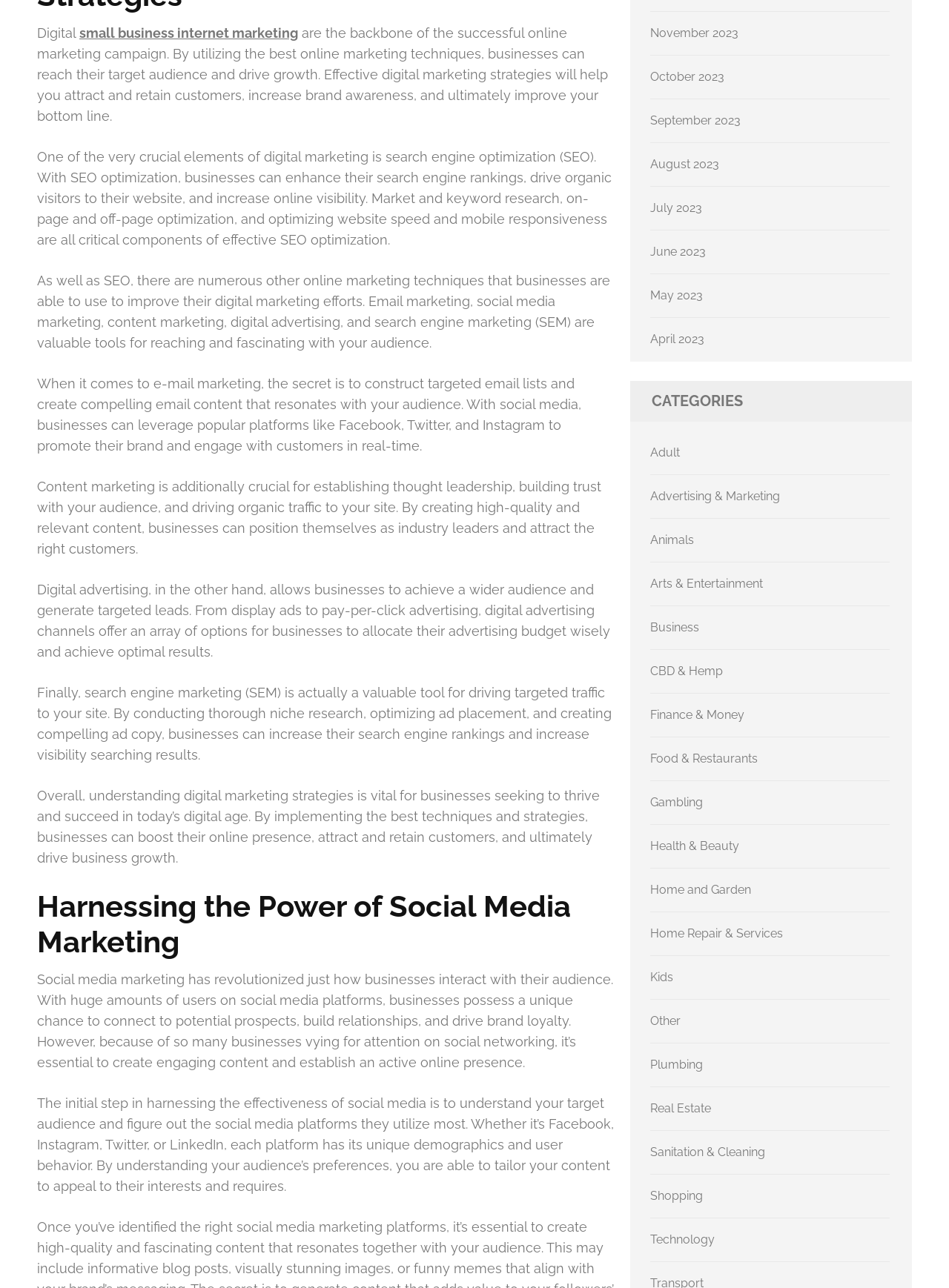Answer briefly with one word or phrase:
What is the benefit of content marketing?

Establish thought leadership